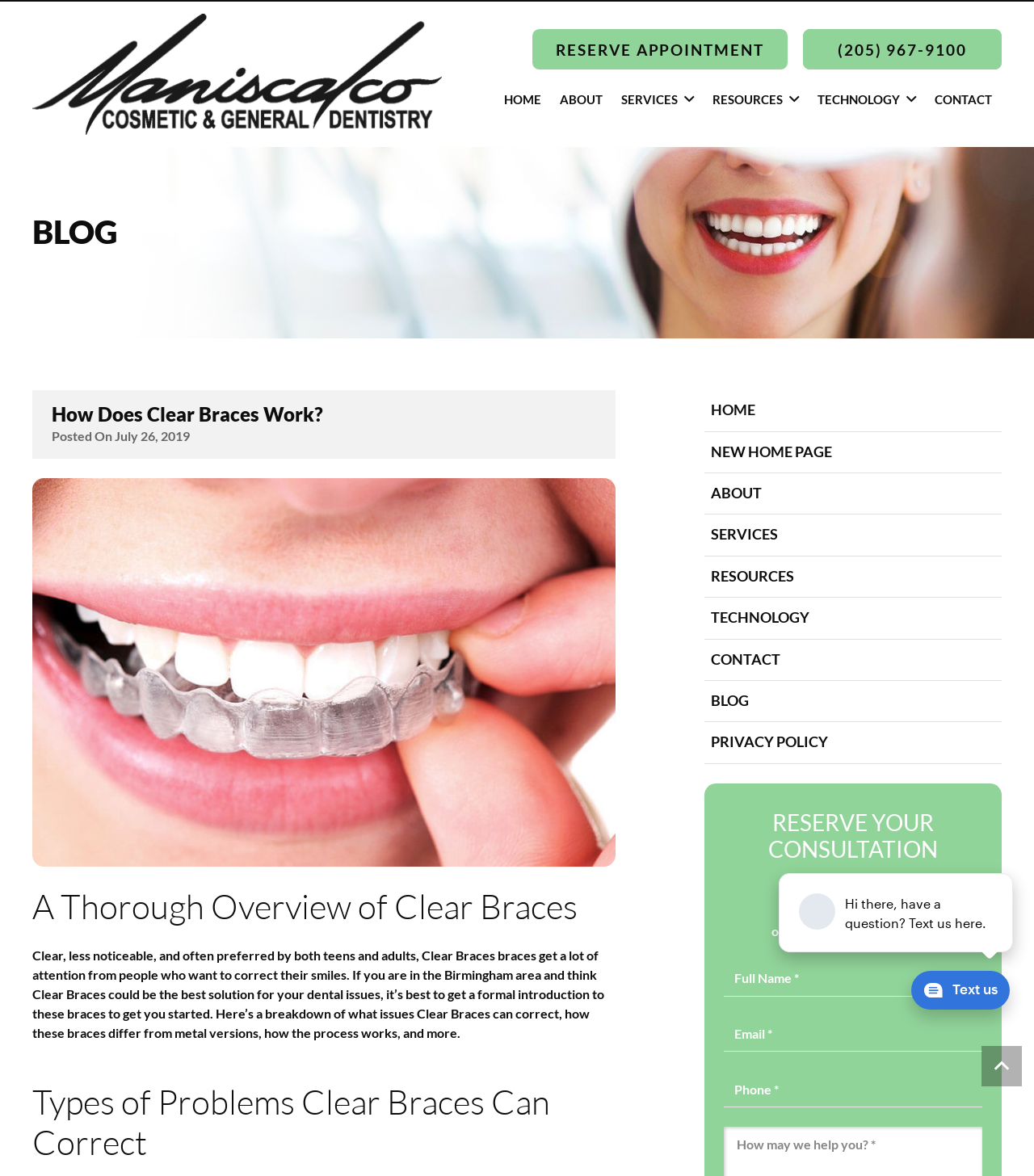Craft a detailed narrative of the webpage's structure and content.

This webpage is about Maniscalco Cosmetic & General Dentistry, specifically focusing on clear braces. At the top left corner, there is a black logo of the dental clinic. Next to it, there are several links to navigate to different sections of the website, including "RESERVE APPOINTMENT", "HOME", "ABOUT", "SERVICES", "RESOURCES", "TECHNOLOGY", and "CONTACT". 

On the top right corner, there is a phone number "(205) 967-9100" and a link to "HOME". Below the navigation links, there is a heading "How Does Clear Braces Work?" followed by a timestamp "Posted On July 26, 2019". 

On the left side of the page, there is an image of a woman putting in Invisalign aligners. Below the image, there is a heading "A Thorough Overview of Clear Braces" followed by a lengthy text describing what clear braces are, how they work, and what issues they can correct. 

Further down the page, there is a heading "Types of Problems Clear Braces Can Correct". On the right side of the page, there are several links to navigate to different sections of the website, including "HOME", "NEW HOME PAGE", "ABOUT", "SERVICES", "RESOURCES", "TECHNOLOGY", "CONTACT", "BLOG", and "PRIVACY POLICY". 

Towards the bottom of the page, there is a heading "RESERVE YOUR CONSULTATION" followed by a call-to-action to reserve a consultation by calling the phone number or completing a form. The form includes fields to input name, email, phone number, and message. There are also two iframes, one for a podium webchat widget prompt and another for a podium webchat widget bubble, located at the bottom right corner of the page.